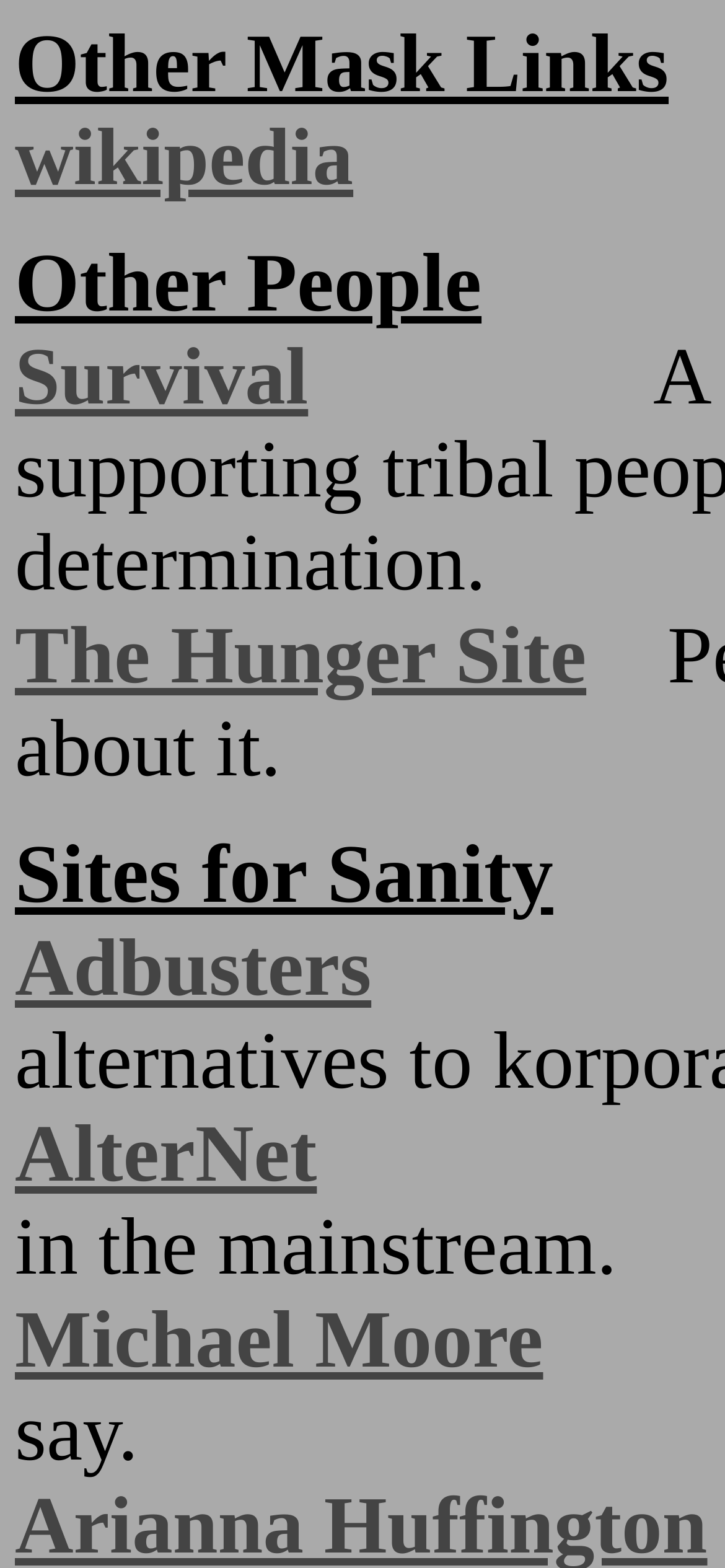Please answer the following question using a single word or phrase: 
What is the last link on the webpage?

Michael Moore